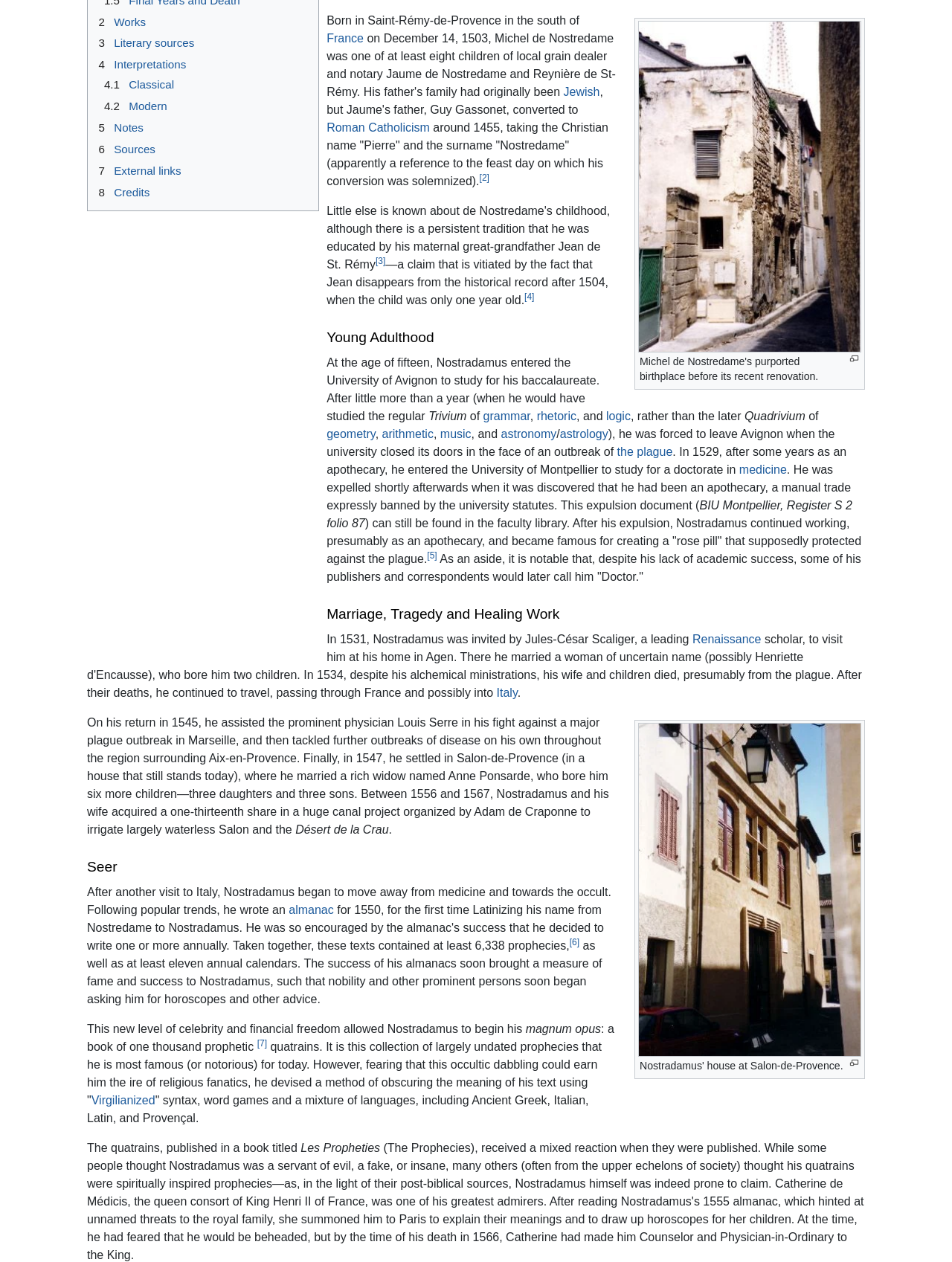Provide the bounding box coordinates for the UI element described in this sentence: "logged in". The coordinates should be four float values between 0 and 1, i.e., [left, top, right, bottom].

None